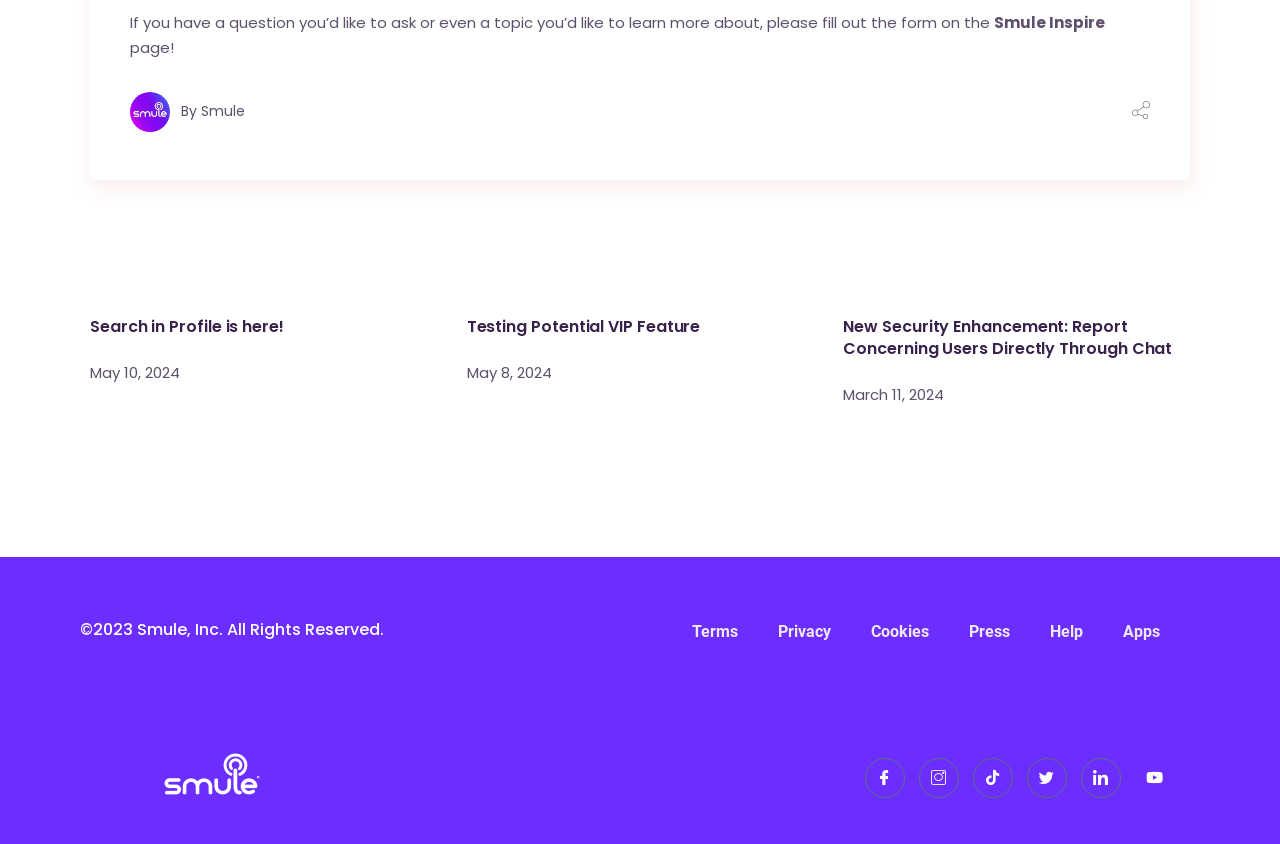Use a single word or phrase to answer the question: 
How many articles are listed on this webpage?

3